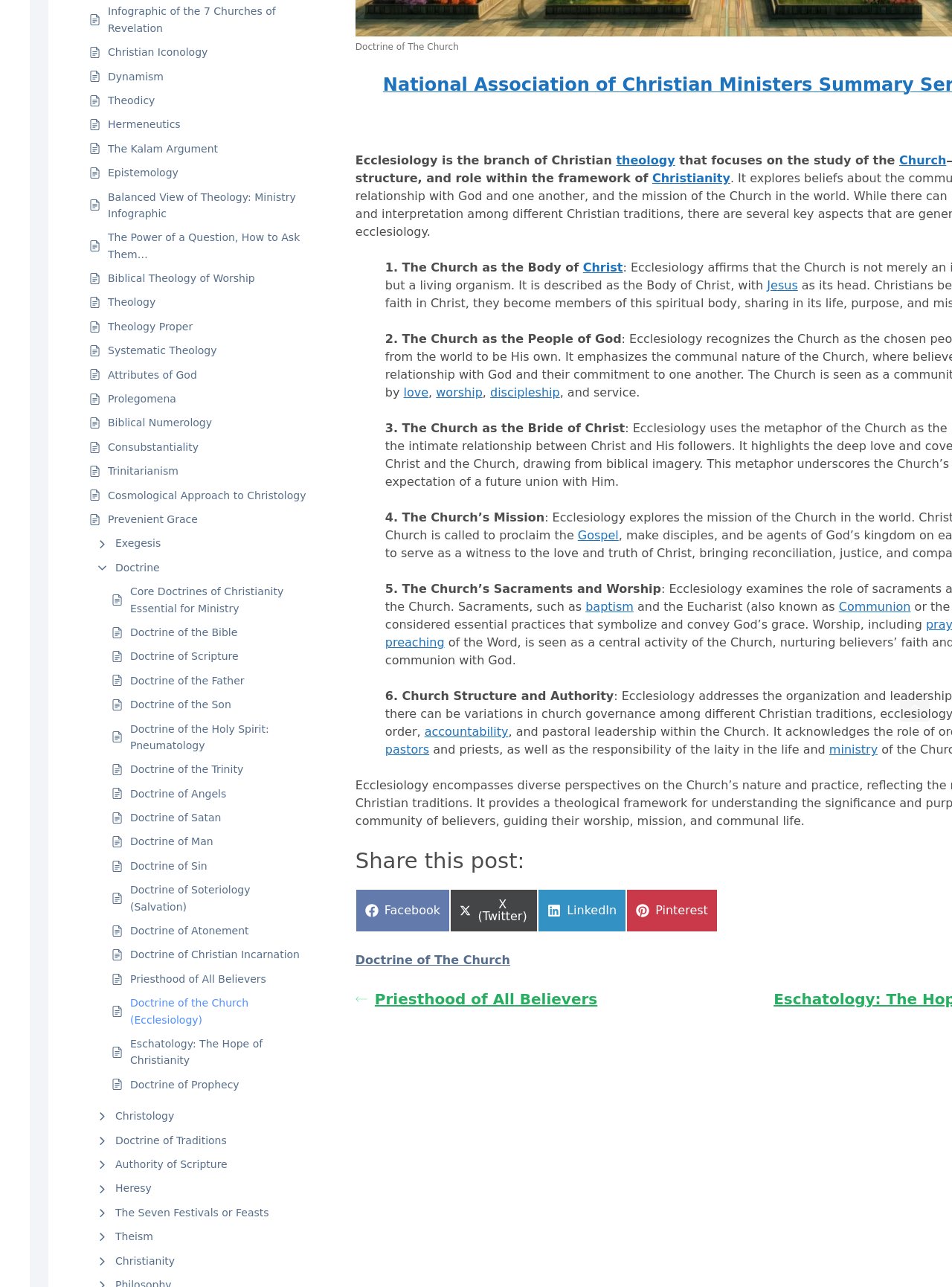Pinpoint the bounding box coordinates of the area that must be clicked to complete this instruction: "Learn about 'Eschatology: The Hope of Christianity'".

[0.137, 0.805, 0.323, 0.831]